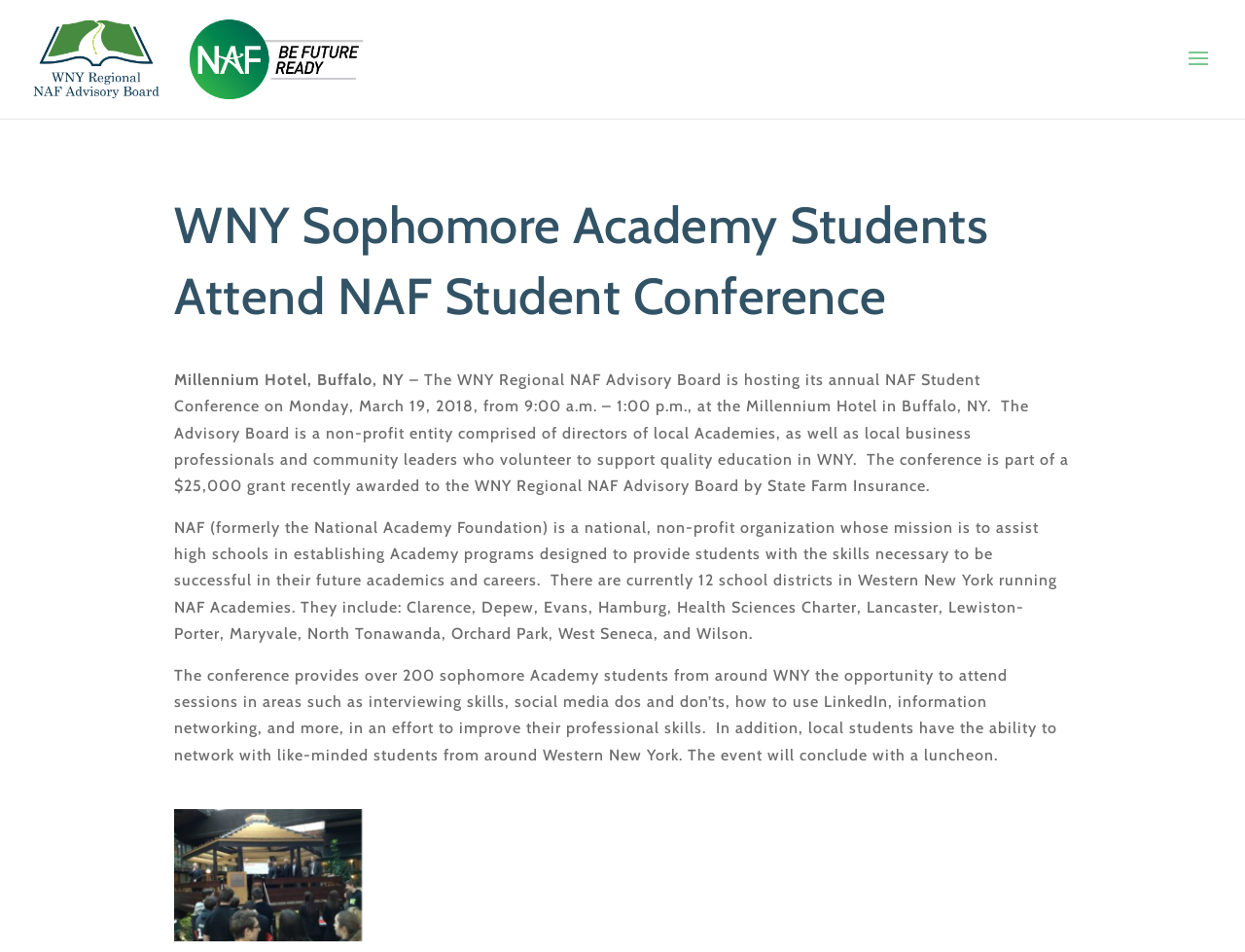Find the UI element described as: "Bett + Bike" and predict its bounding box coordinates. Ensure the coordinates are four float numbers between 0 and 1, [left, top, right, bottom].

None